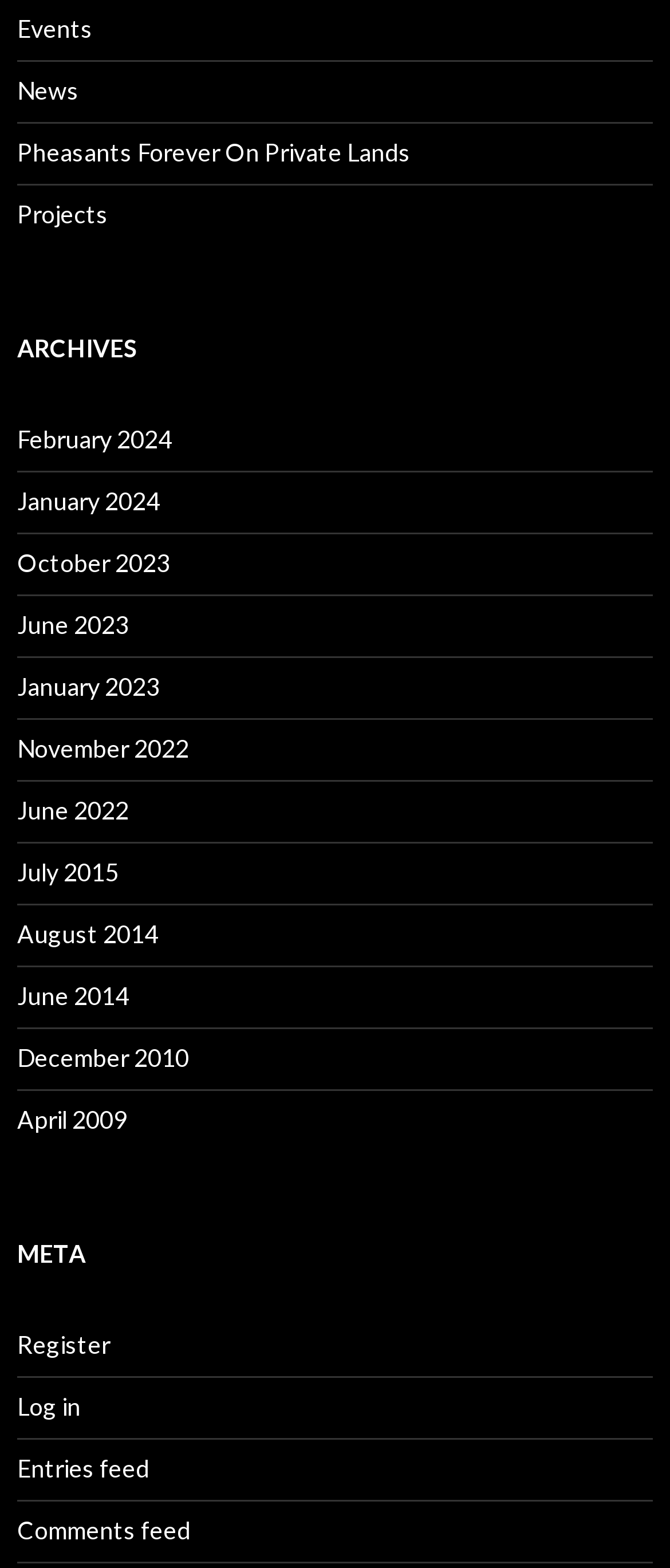Determine the bounding box coordinates of the region I should click to achieve the following instruction: "Register". Ensure the bounding box coordinates are four float numbers between 0 and 1, i.e., [left, top, right, bottom].

[0.026, 0.848, 0.164, 0.867]